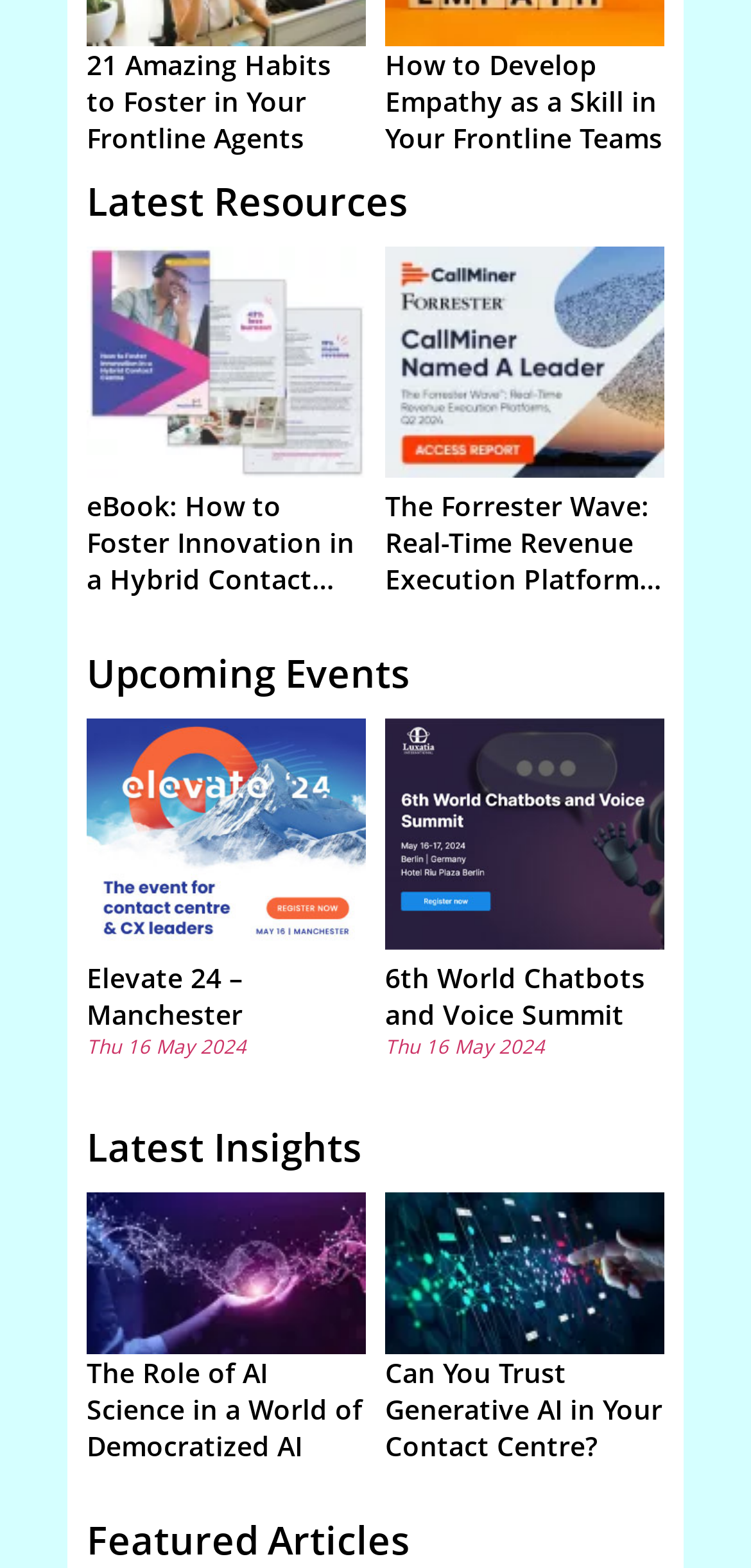Identify the bounding box coordinates of the area that should be clicked in order to complete the given instruction: "Download eBook: How to Foster Innovation in a Hybrid Contact Centre". The bounding box coordinates should be four float numbers between 0 and 1, i.e., [left, top, right, bottom].

[0.115, 0.284, 0.487, 0.311]